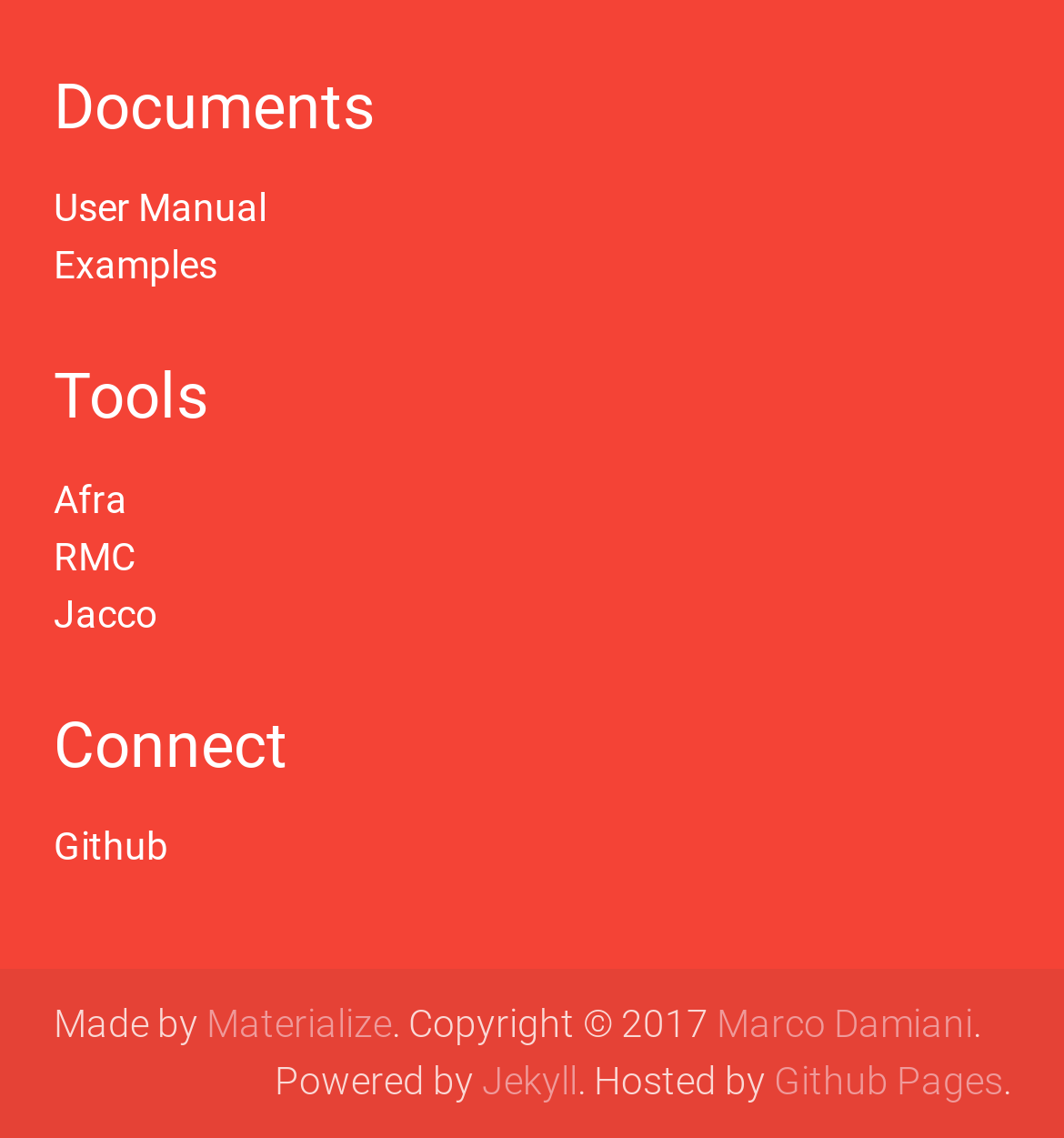Who is the creator of this webpage?
Provide an in-depth and detailed explanation in response to the question.

At the bottom of the webpage, I found a copyright notice stating 'Copyright © 2017 Marco Damiani', which indicates that Marco Damiani is the creator of this webpage.